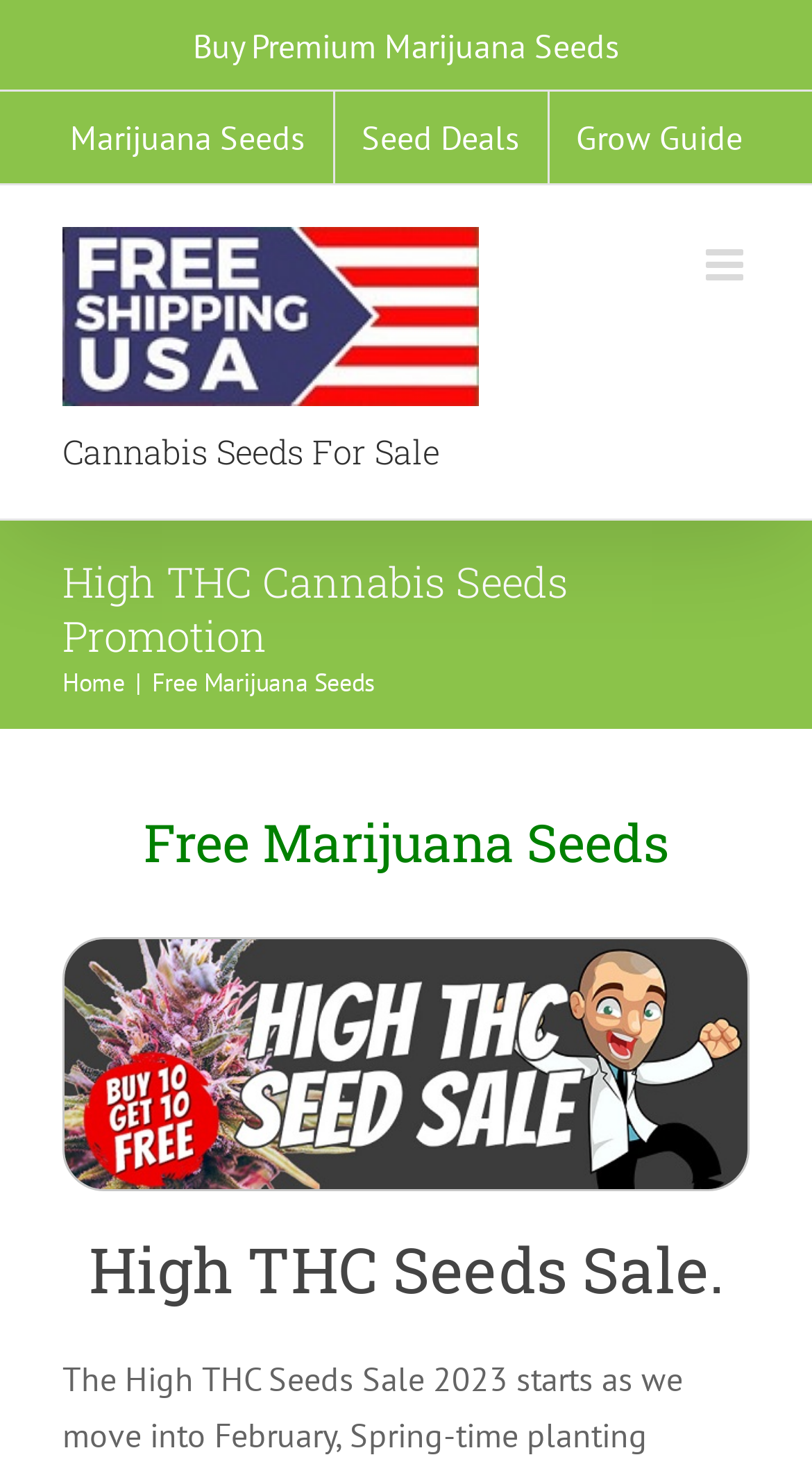Generate a thorough explanation of the webpage's elements.

The webpage is about a sale on high THC cannabis seeds, with a promotion offering "Buy 10 get 10 extra free" on auto and feminized marijuana seeds. 

At the top of the page, there is a navigation menu with three links: "Marijuana Seeds", "Seed Deals", and "Grow Guide". Below the navigation menu, there is a logo of "Marijuana Seeds USA" with an image. 

To the right of the logo, there is a heading that reads "Cannabis Seeds For Sale". 

Further down the page, there is a page title bar with a heading that announces the "High THC Cannabis Seeds Promotion". Below this heading, there are two links: "Home" and "Free Marijuana Seeds". 

The "Free Marijuana Seeds" link is accompanied by a heading with the same text, and an image related to the high THC marijuana seeds promotion. 

Finally, there is another heading that summarizes the sale: "High THC Seeds Sale."